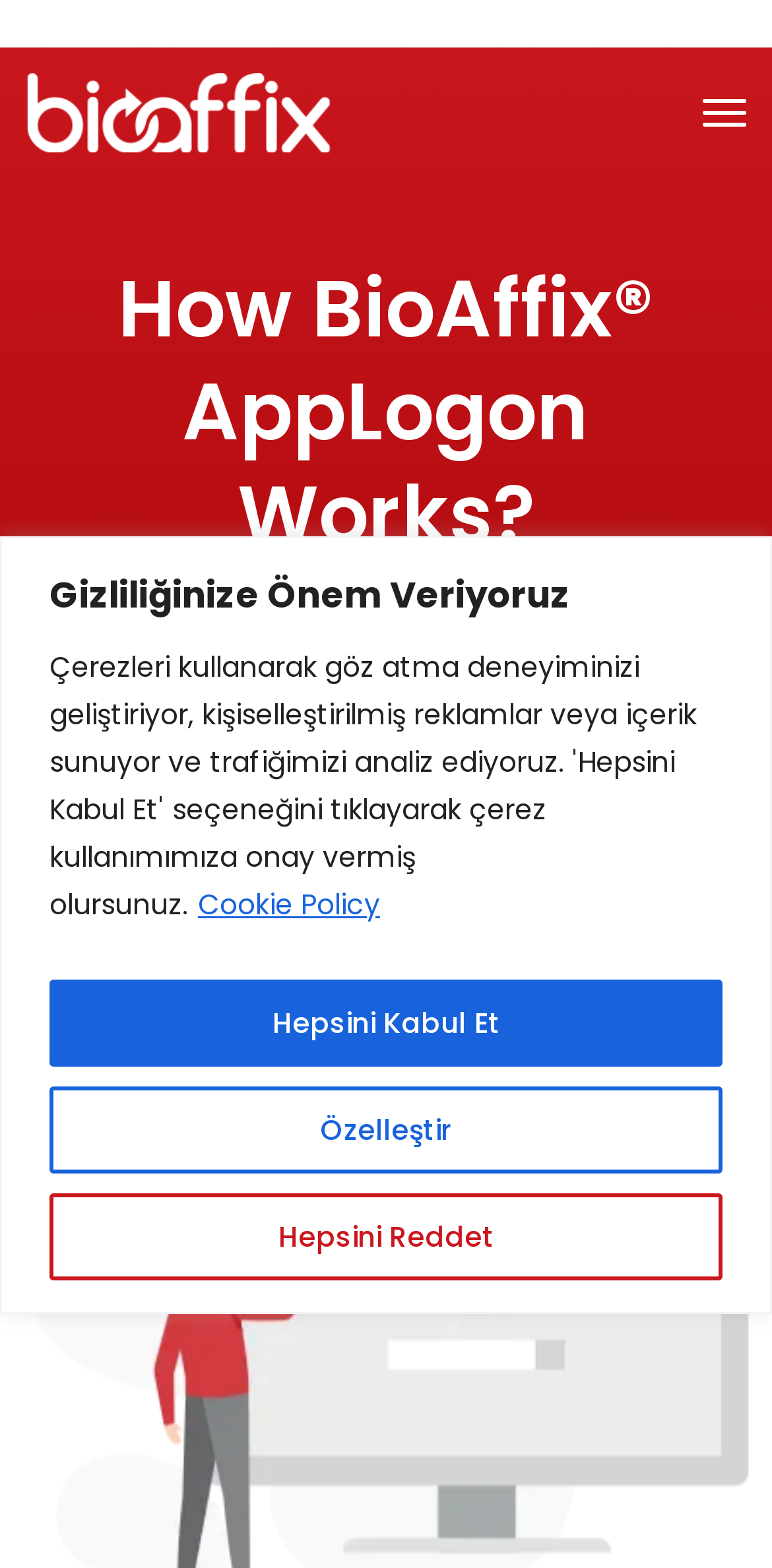What is the name of the company?
Please provide a comprehensive answer based on the visual information in the image.

I found the company name 'BioAffix' by looking at the link and image elements at the top of the webpage, which both have the text 'BioAffix – Biometric & Security Solutions'.